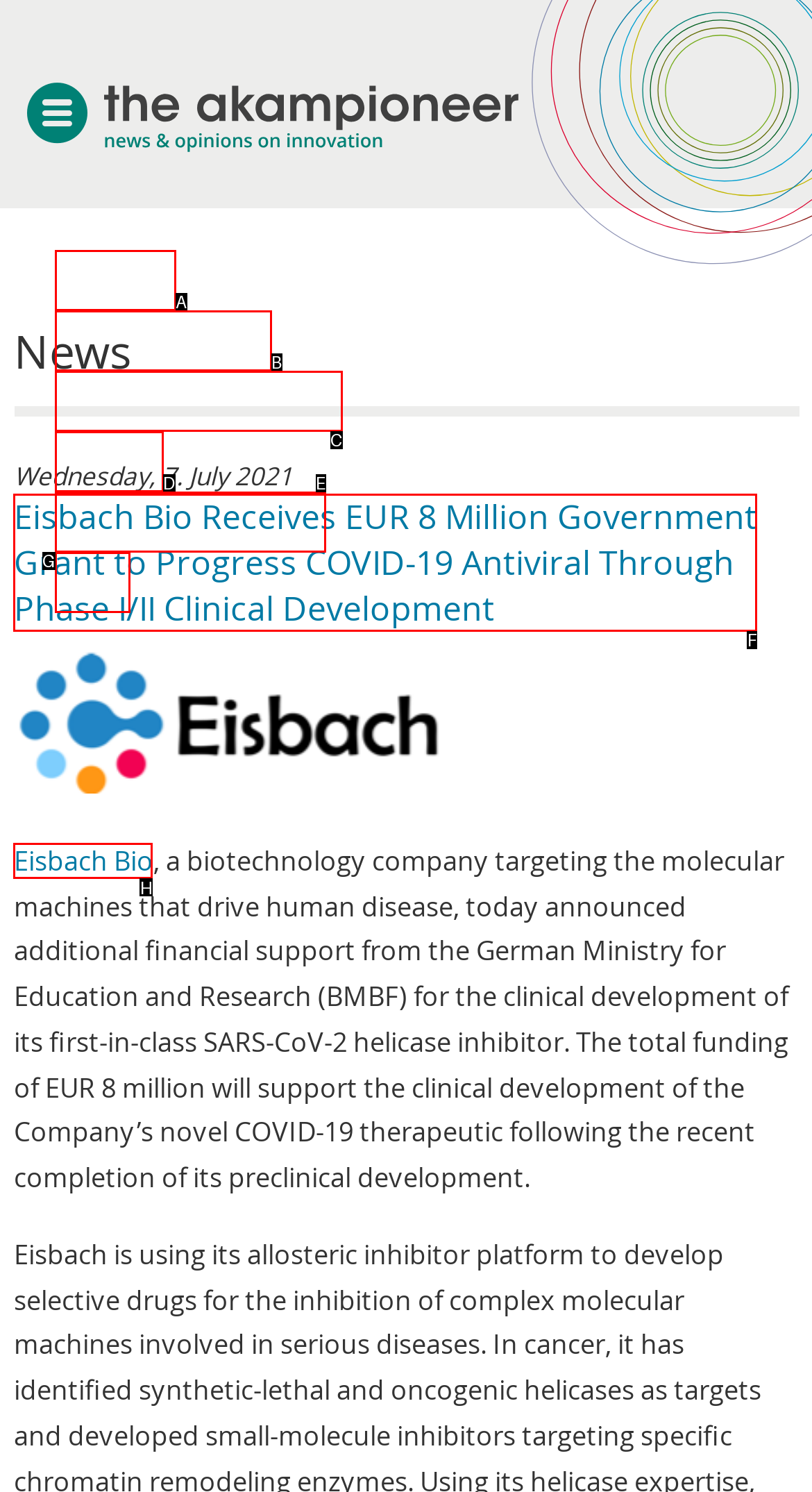Find the correct option to complete this instruction: visit Eisbach Bio website. Reply with the corresponding letter.

H